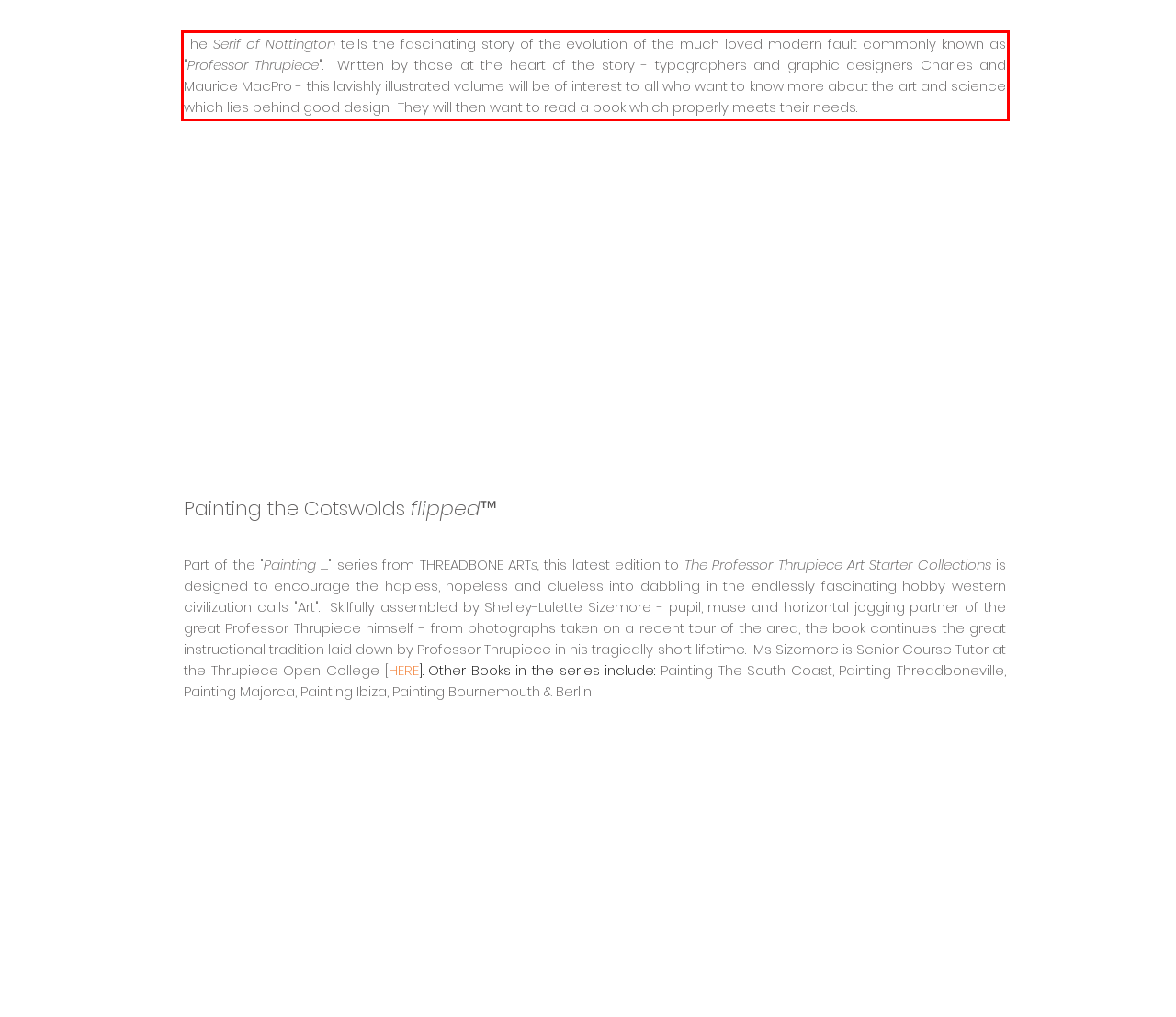Please recognize and transcribe the text located inside the red bounding box in the webpage image.

The Serif of Nottington tells the fascinating story of the evolution of the much loved modern fault commonly known as "Professor Thrupiece". Written by those at the heart of the story - typographers and graphic designers Charles and Maurice MacPro - this lavishly illustrated volume will be of interest to all who want to know more about the art and science which lies behind good design. They will then want to read a book which properly meets their needs.